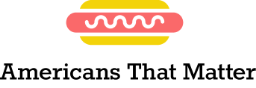What is the purpose of the logo?
Based on the screenshot, provide a one-word or short-phrase response.

Visual anchor